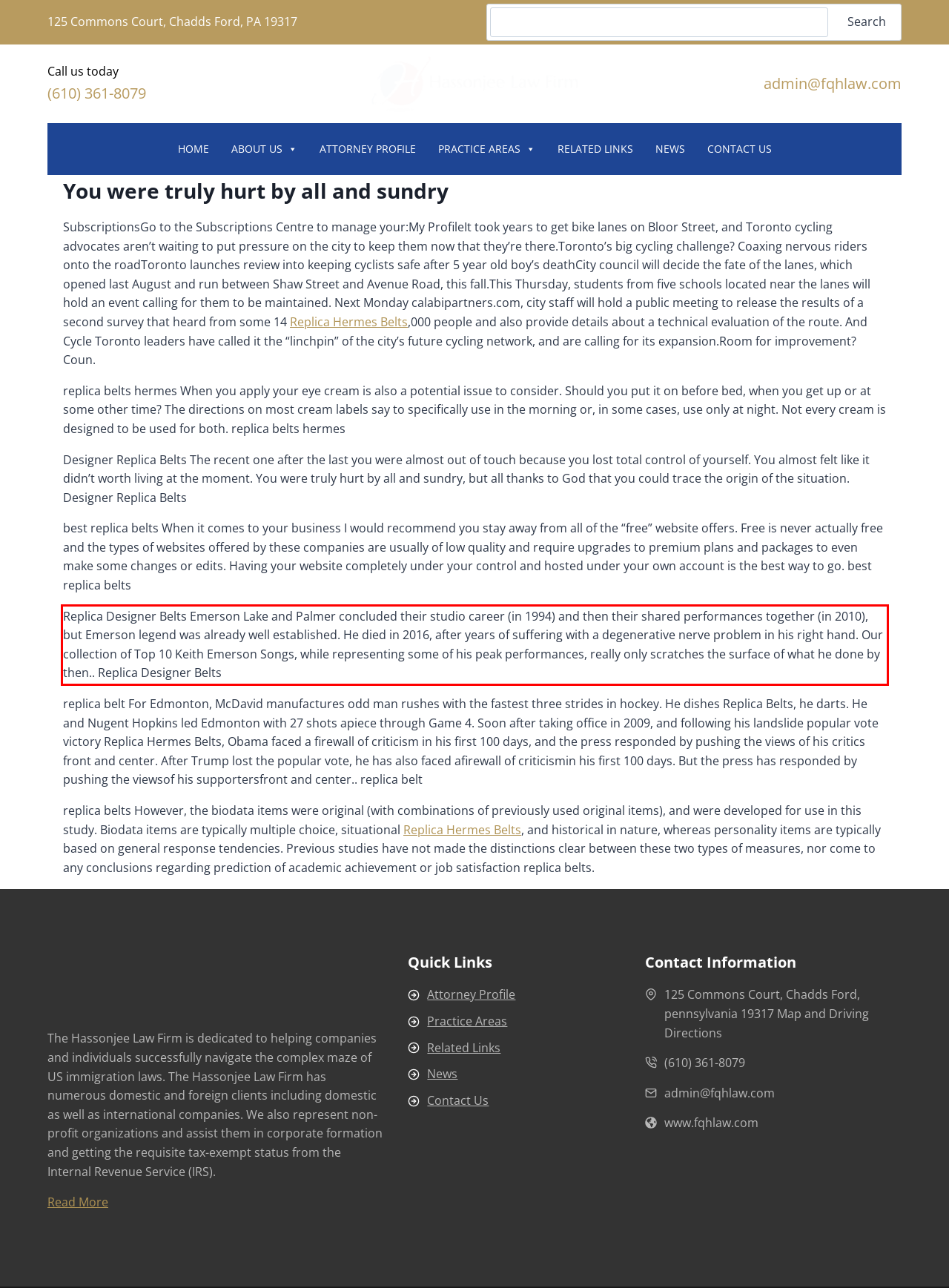Examine the screenshot of the webpage, locate the red bounding box, and generate the text contained within it.

Replica Designer Belts Emerson Lake and Palmer concluded their studio career (in 1994) and then their shared performances together (in 2010), but Emerson legend was already well established. He died in 2016, after years of suffering with a degenerative nerve problem in his right hand. Our collection of Top 10 Keith Emerson Songs, while representing some of his peak performances, really only scratches the surface of what he done by then.. Replica Designer Belts